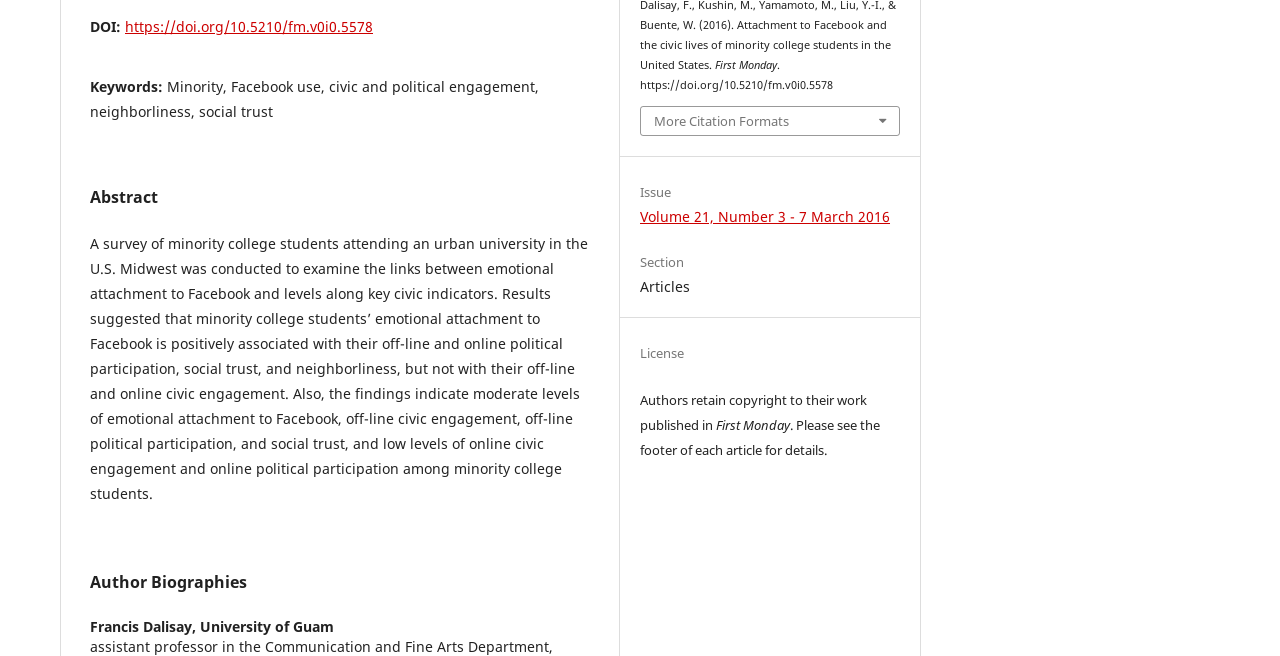For the given element description https://doi.org/10.5210/fm.v0i0.5578, determine the bounding box coordinates of the UI element. The coordinates should follow the format (top-left x, top-left y, bottom-right x, bottom-right y) and be within the range of 0 to 1.

[0.098, 0.026, 0.291, 0.055]